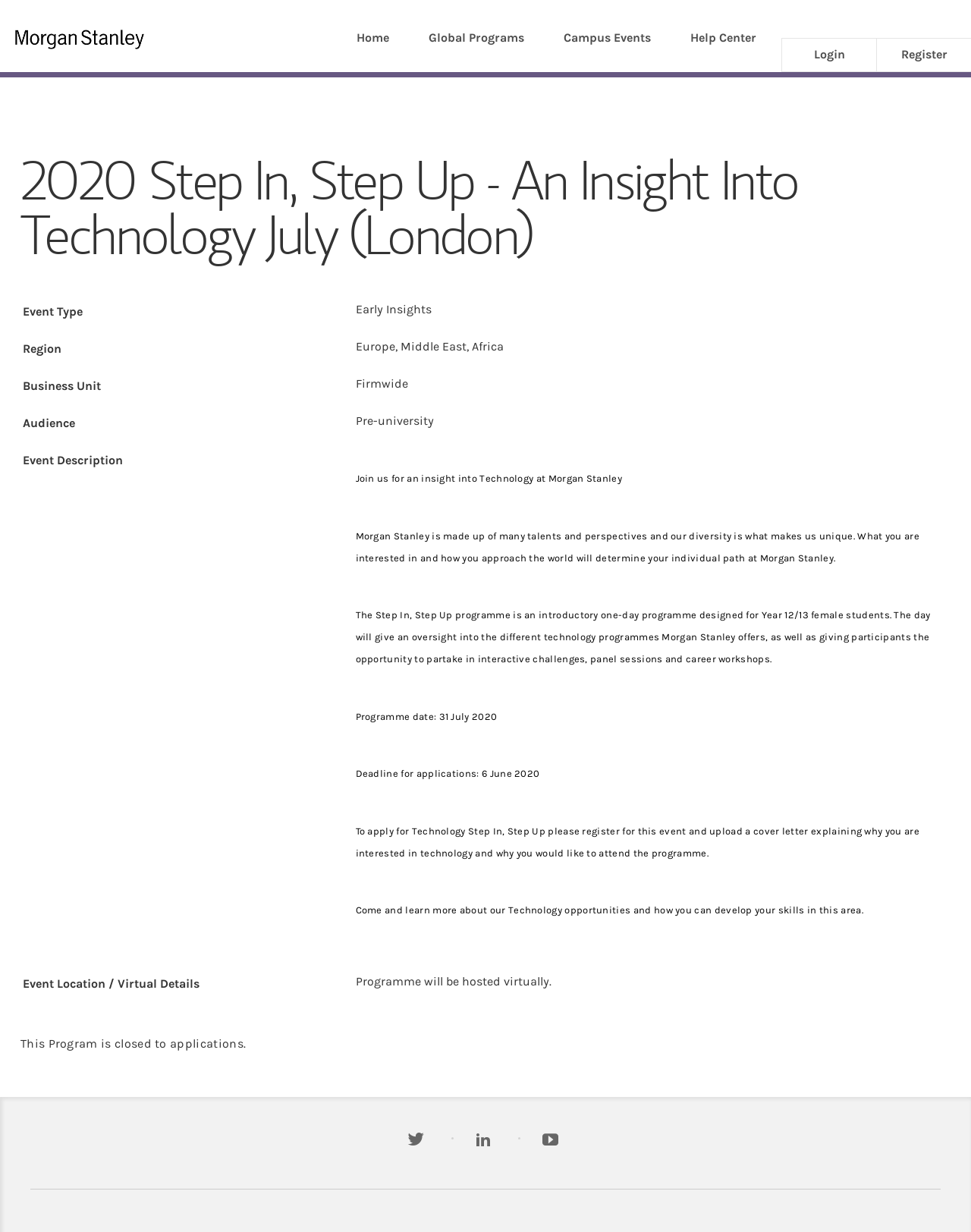What is the deadline for applications?
Look at the image and answer the question using a single word or phrase.

6 June 2020